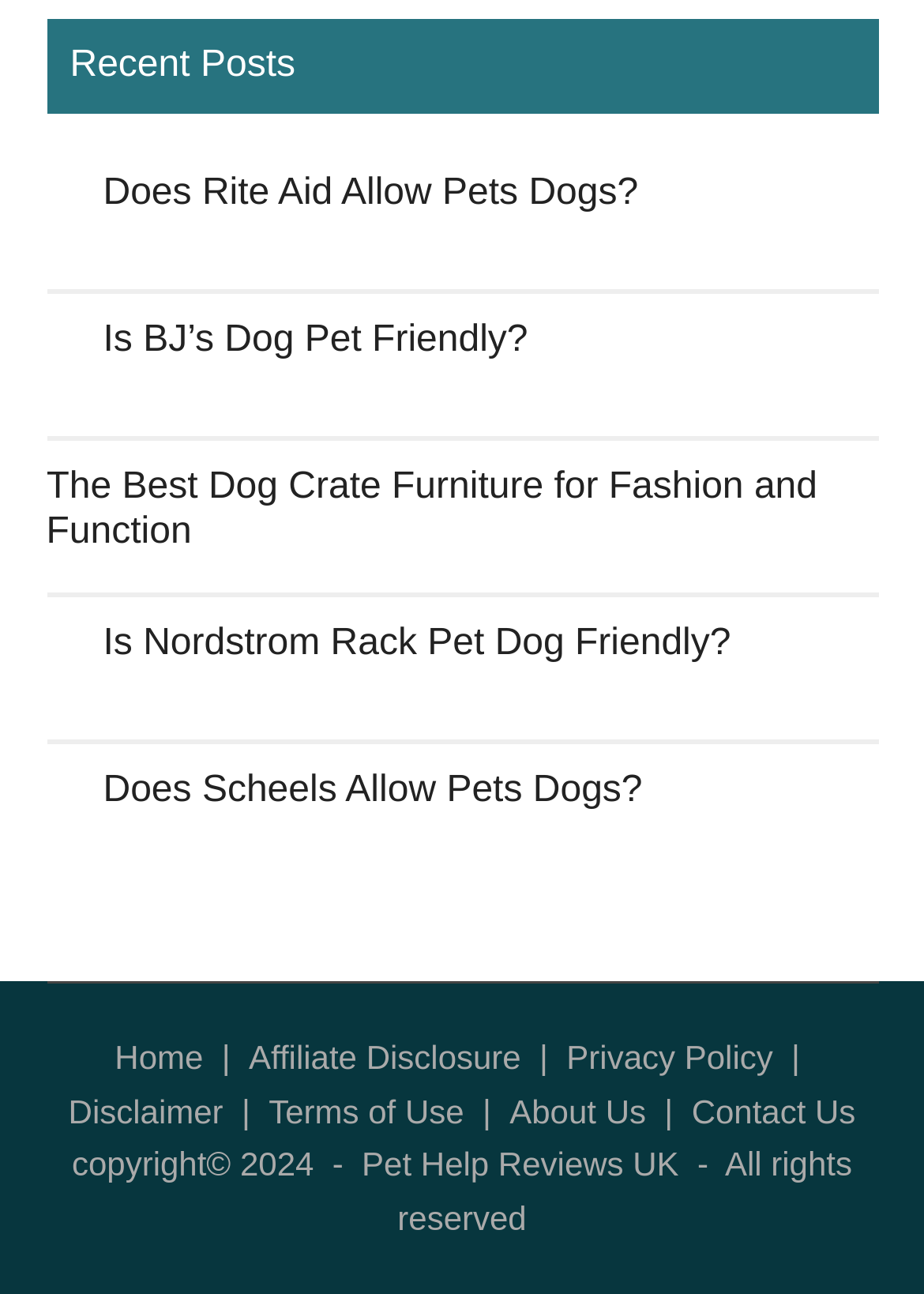What is the topic of the first article?
Carefully analyze the image and provide a detailed answer to the question.

The first article is titled 'Does Rite Aid Allow Pets Dogs?' which suggests that the topic is about Rite Aid's pet policy, specifically whether they allow dogs.